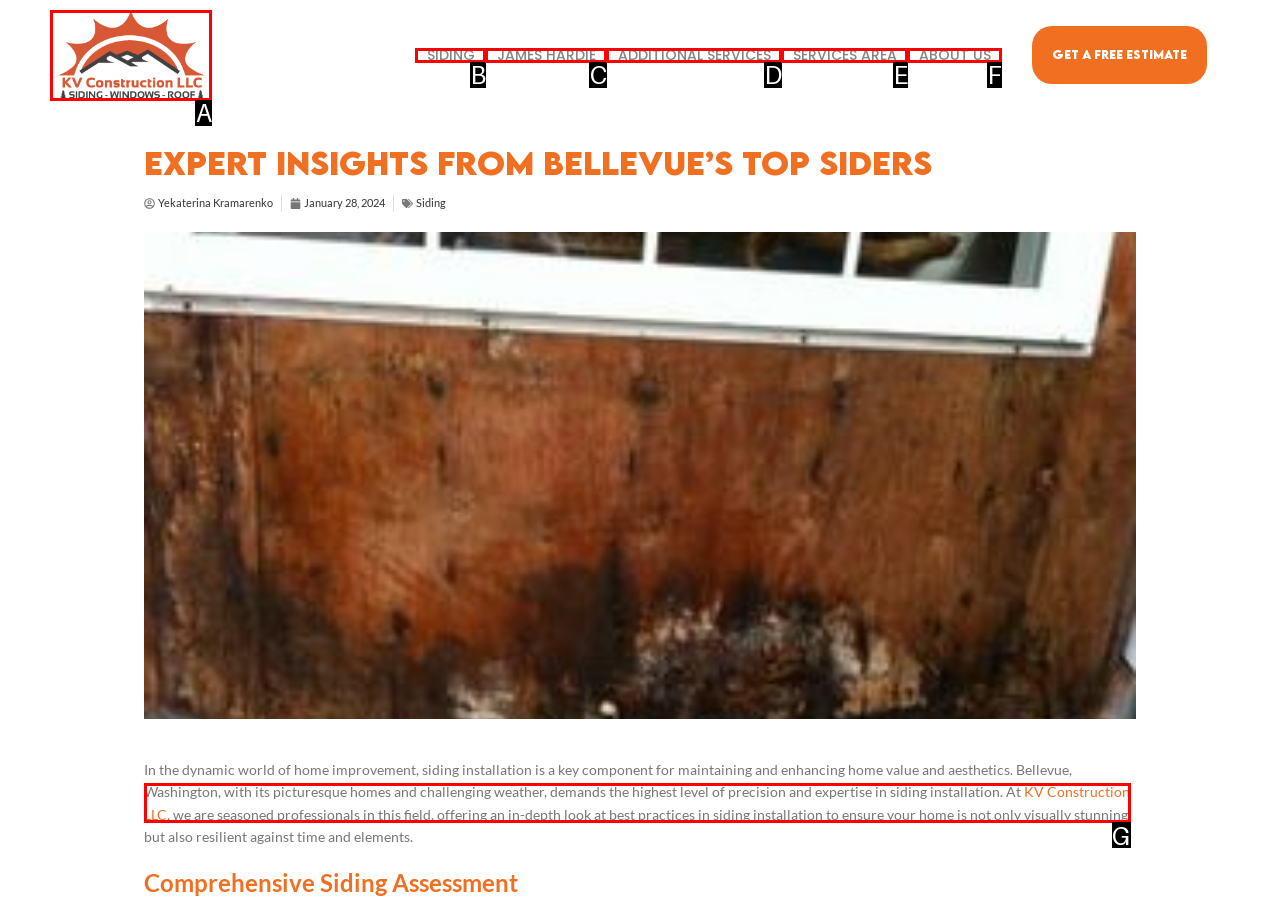From the given choices, determine which HTML element aligns with the description: Additional Services Respond with the letter of the appropriate option.

D